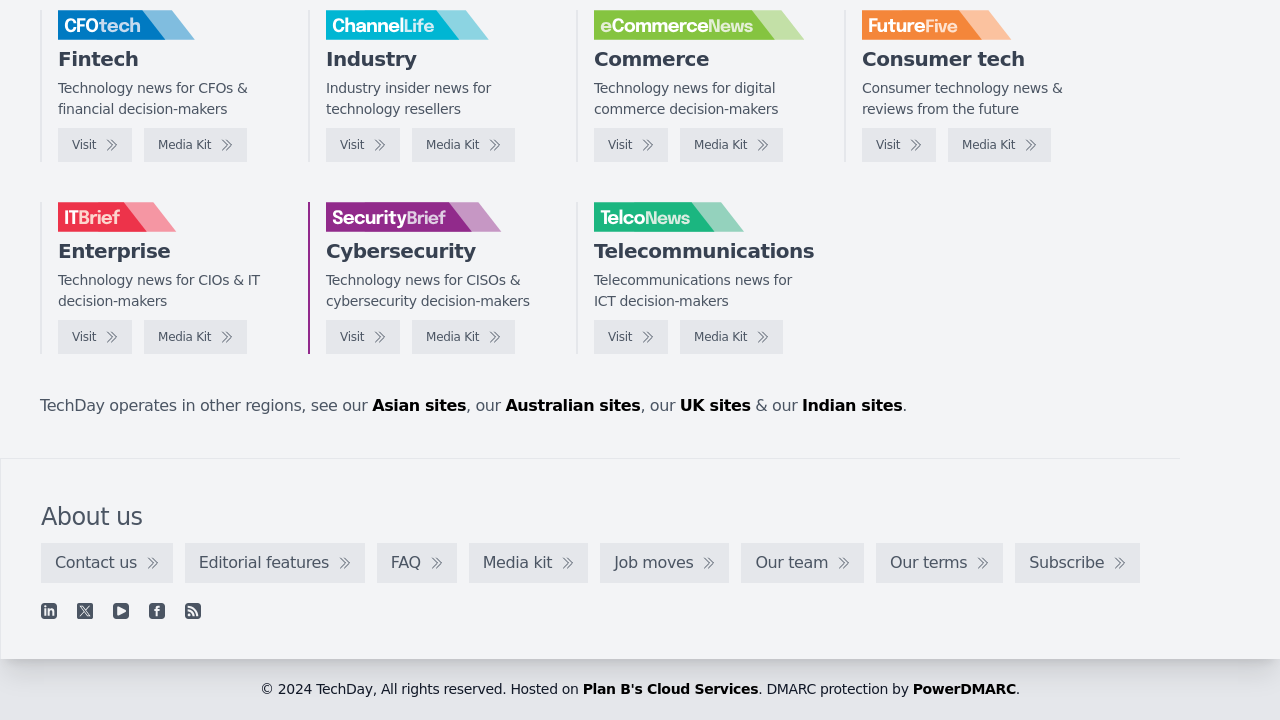Answer the following query with a single word or phrase:
What is the category of news for CIOs and IT decision-makers?

Enterprise